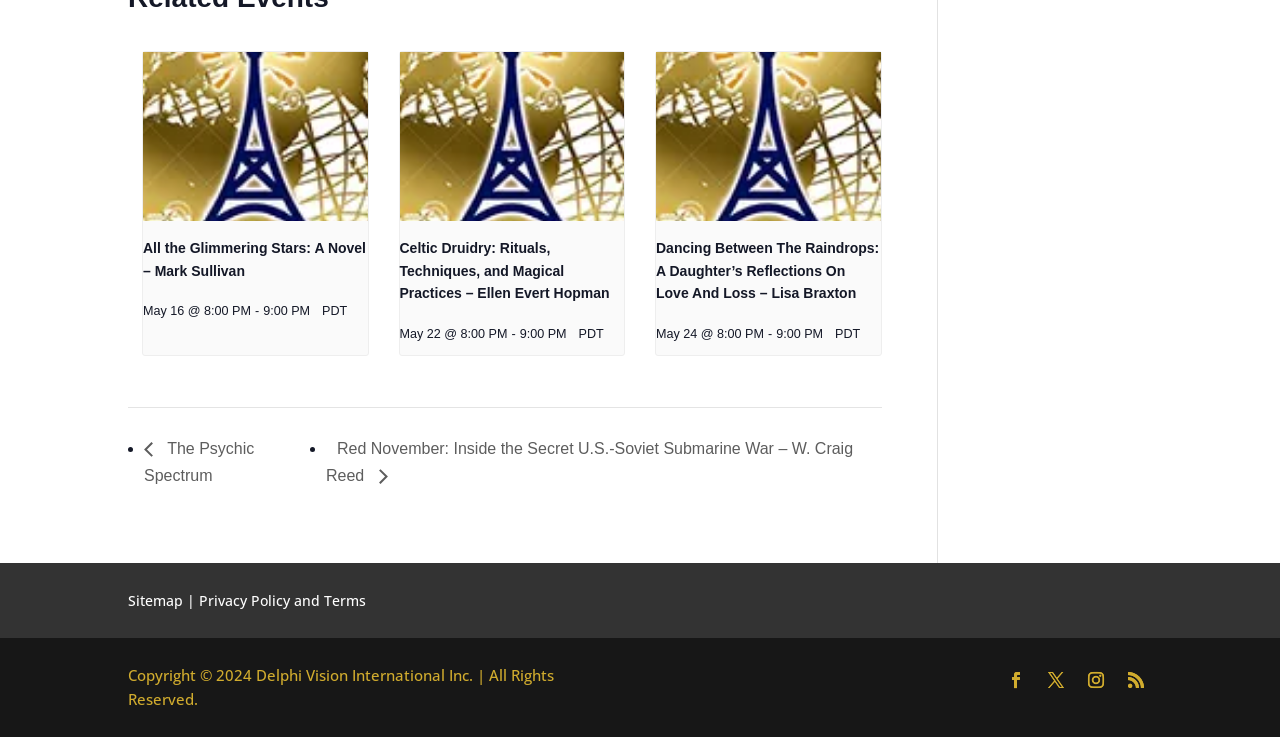Please identify the bounding box coordinates of the area I need to click to accomplish the following instruction: "Share on social media".

[0.781, 0.901, 0.806, 0.944]